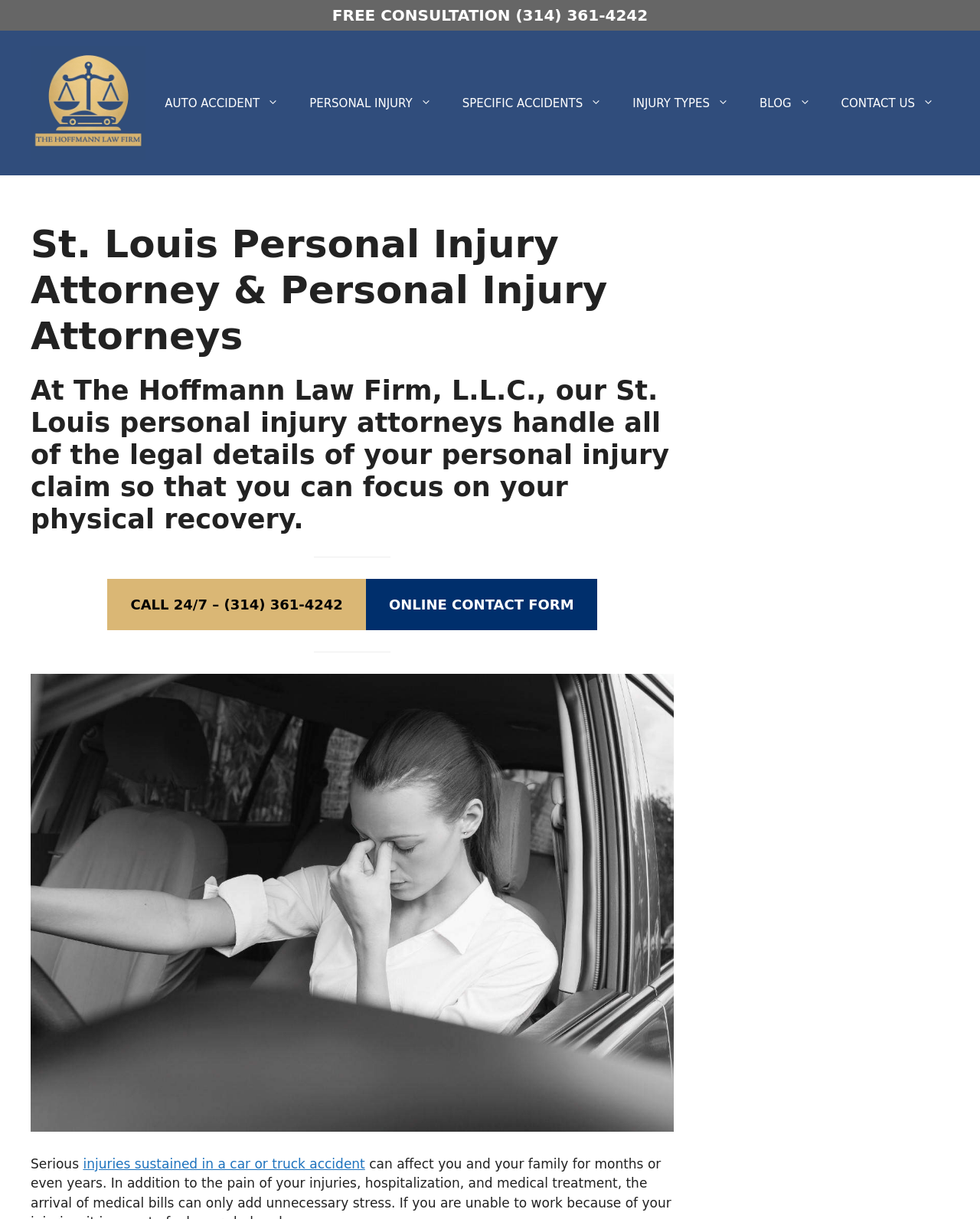Kindly provide the bounding box coordinates of the section you need to click on to fulfill the given instruction: "Fill out the 'ONLINE CONTACT FORM'".

[0.373, 0.475, 0.609, 0.517]